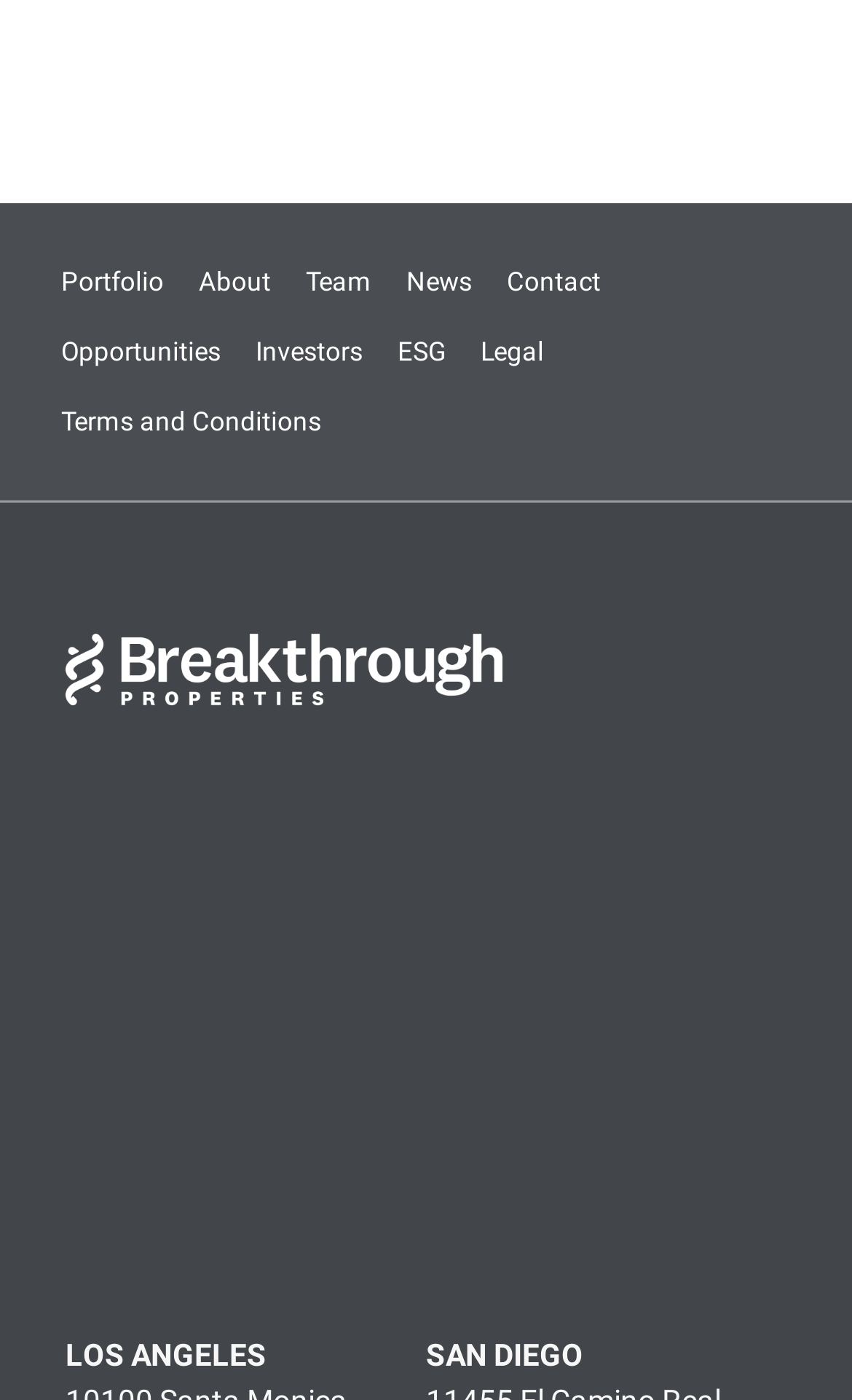What is the name of the company with the logo below 'Breakthrough Properties'?
Refer to the image and provide a one-word or short phrase answer.

Tishman Speyer